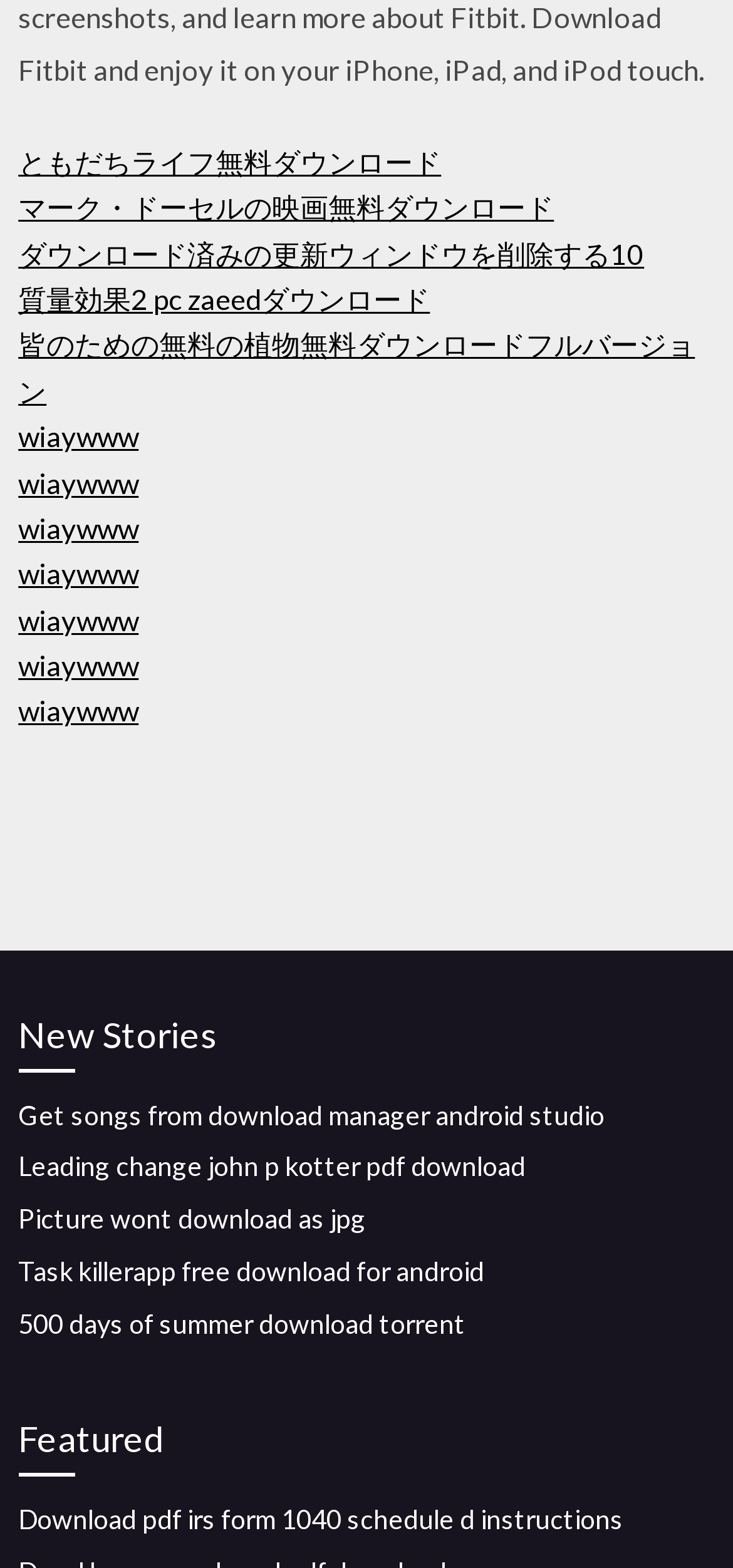Determine the bounding box coordinates of the clickable region to carry out the instruction: "View Leading change john p kotter pdf".

[0.025, 0.734, 0.717, 0.754]